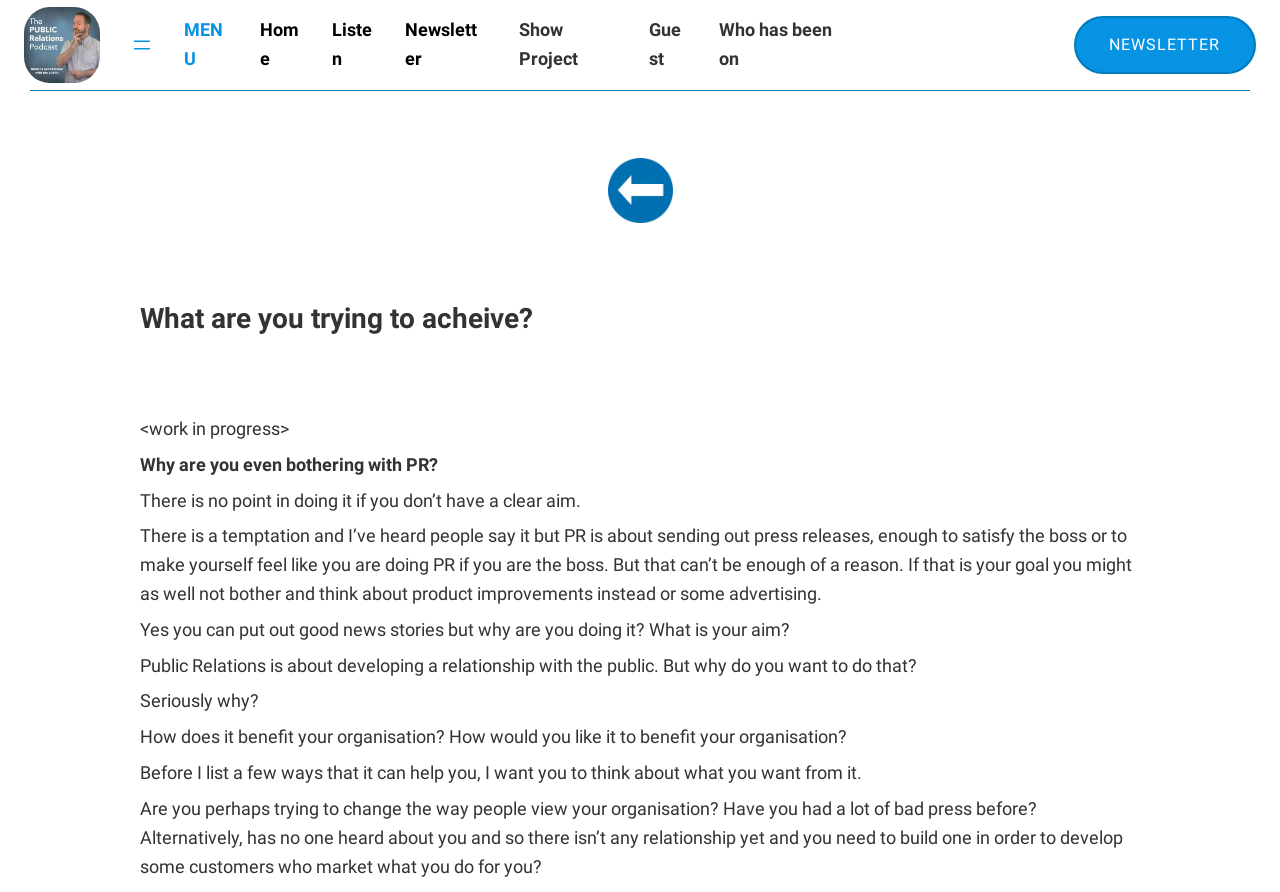What is the main topic of this webpage? Please answer the question using a single word or phrase based on the image.

Public Relations